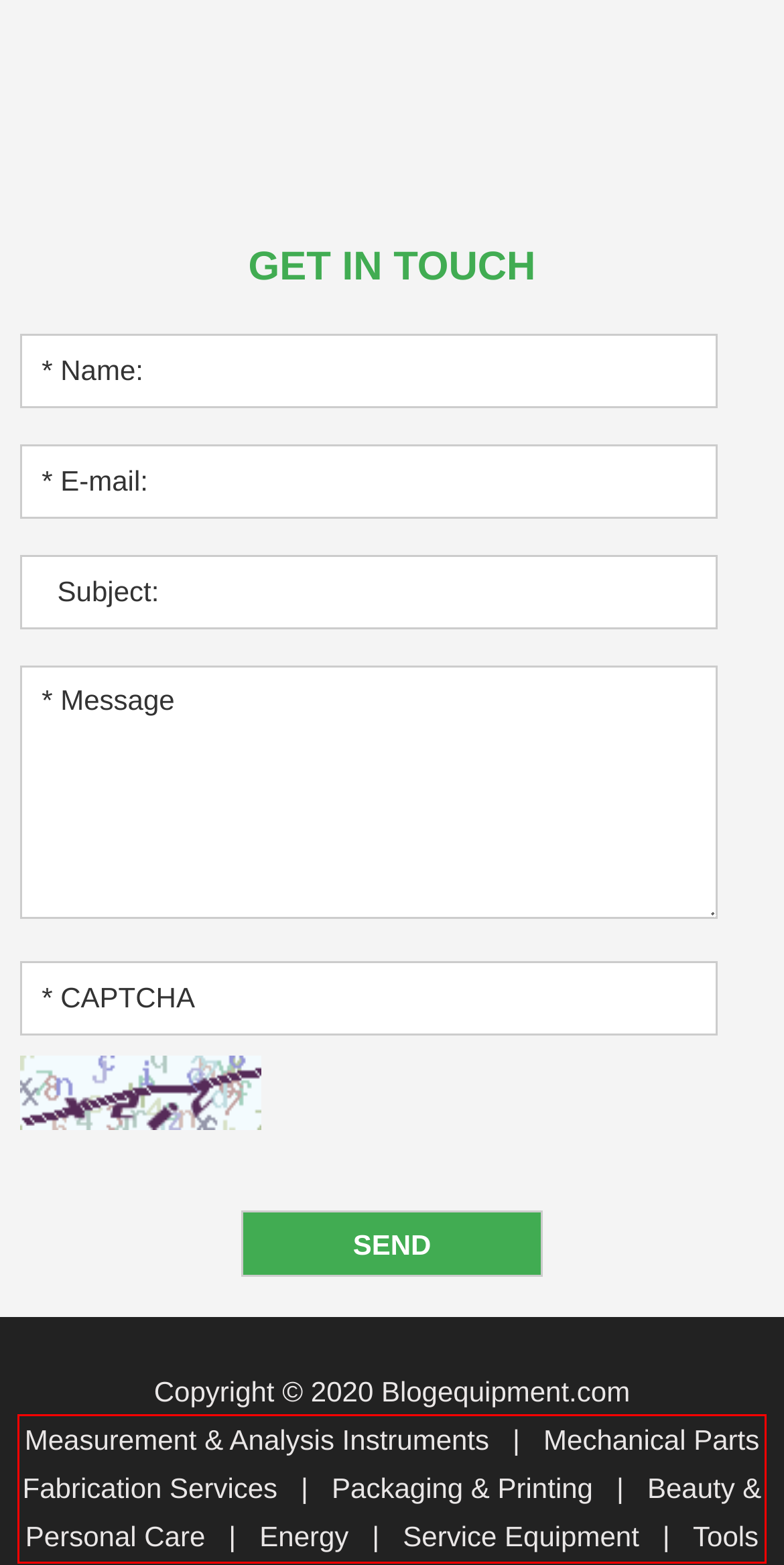You have a screenshot with a red rectangle around a UI element. Recognize and extract the text within this red bounding box using OCR.

Measurement & Analysis Instruments | Mechanical Parts Fabrication Services | Packaging & Printing | Beauty & Personal Care | Energy | Service Equipment | Tools